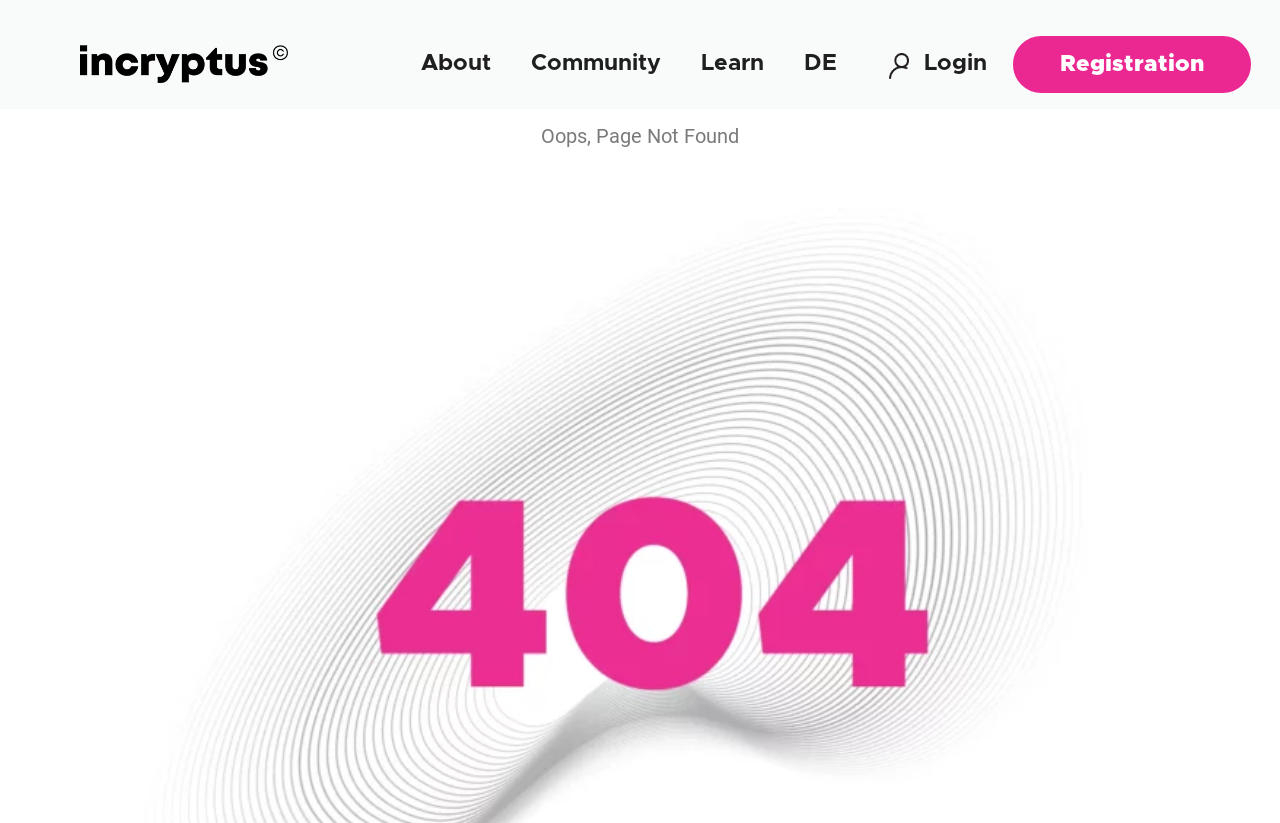Find the bounding box coordinates for the HTML element specified by: "comedy play".

None